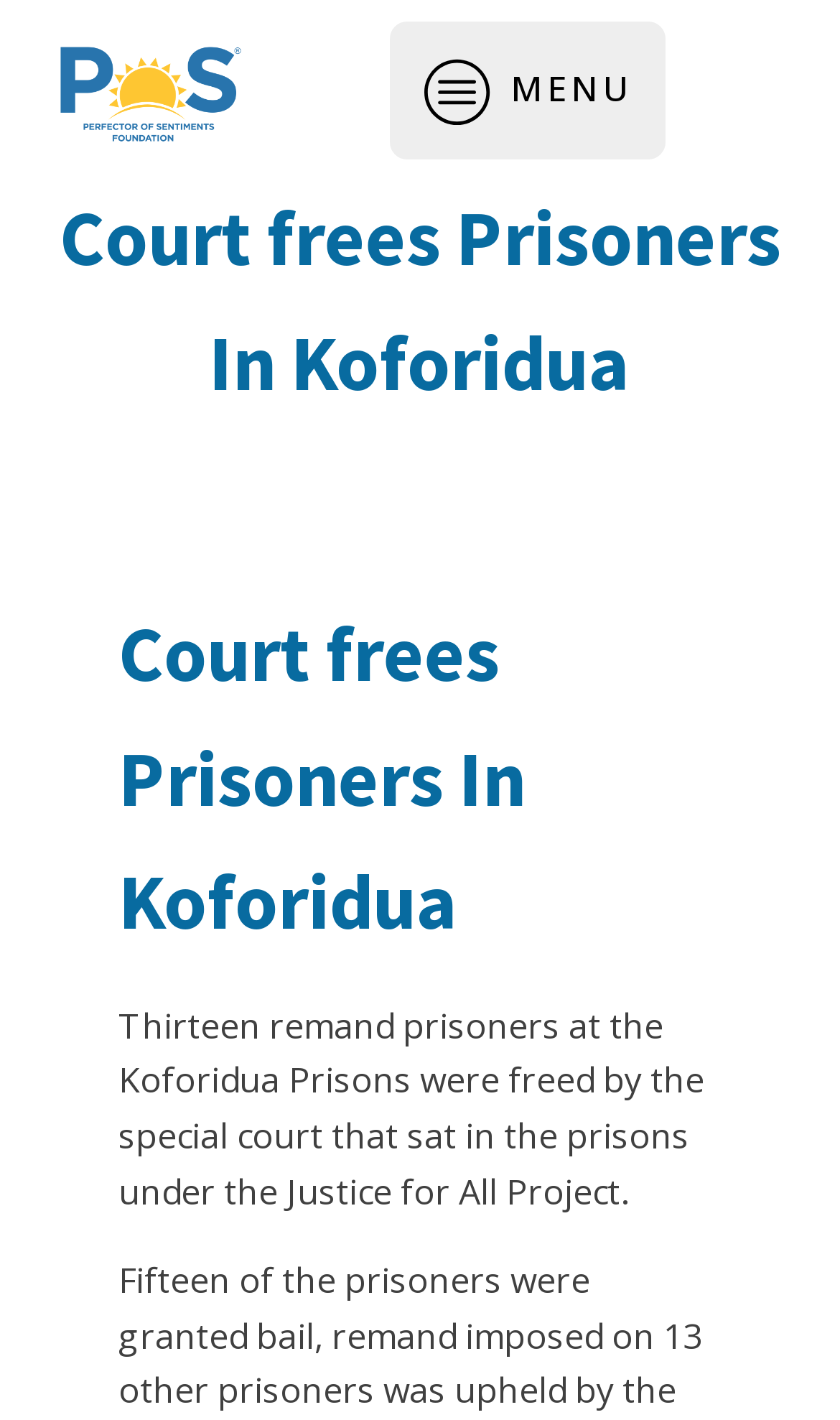How many headings are there on the page?
Please use the visual content to give a single word or phrase answer.

Two